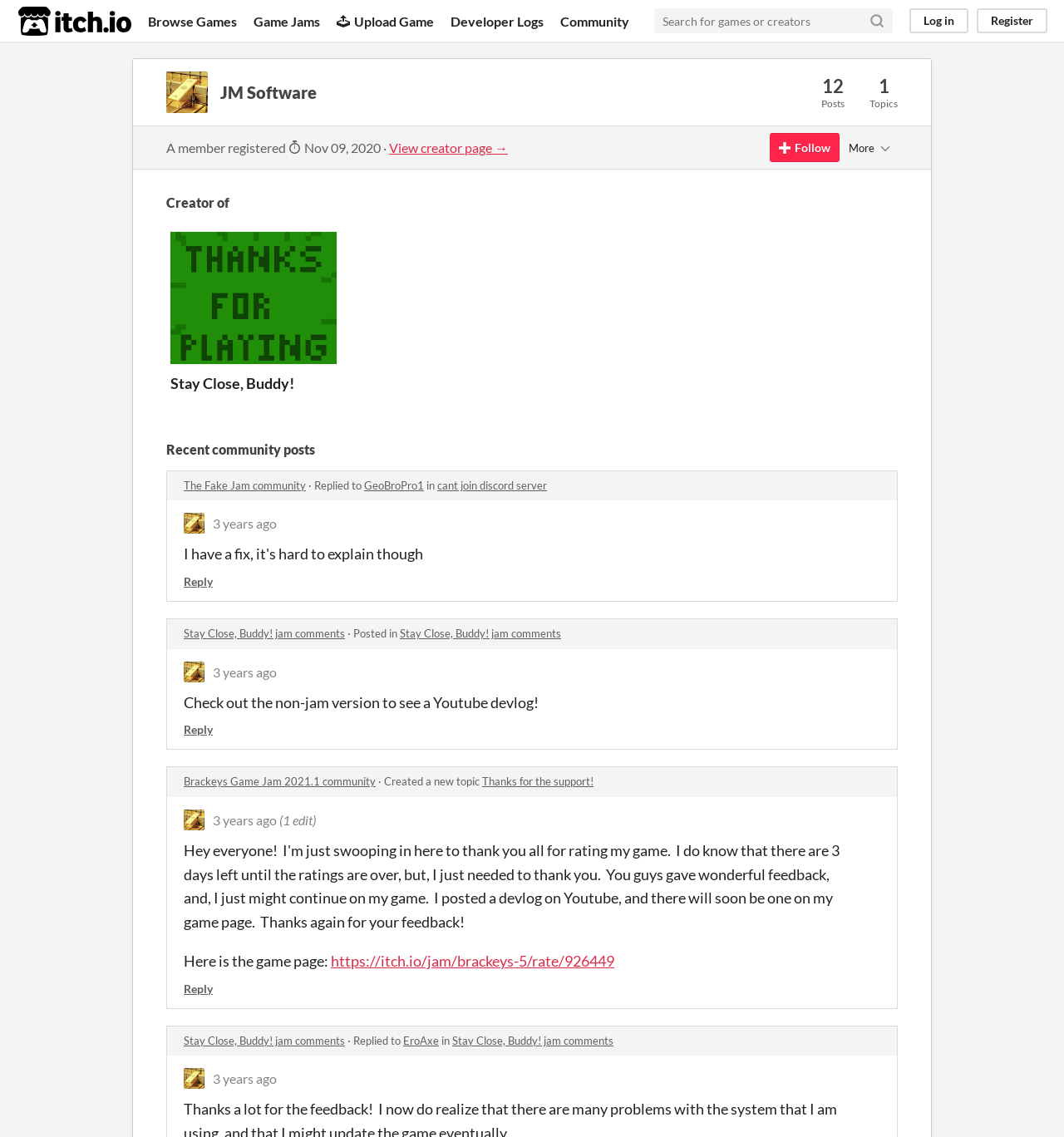Please locate the bounding box coordinates of the element that should be clicked to complete the given instruction: "Upload Game".

[0.317, 0.0, 0.408, 0.037]